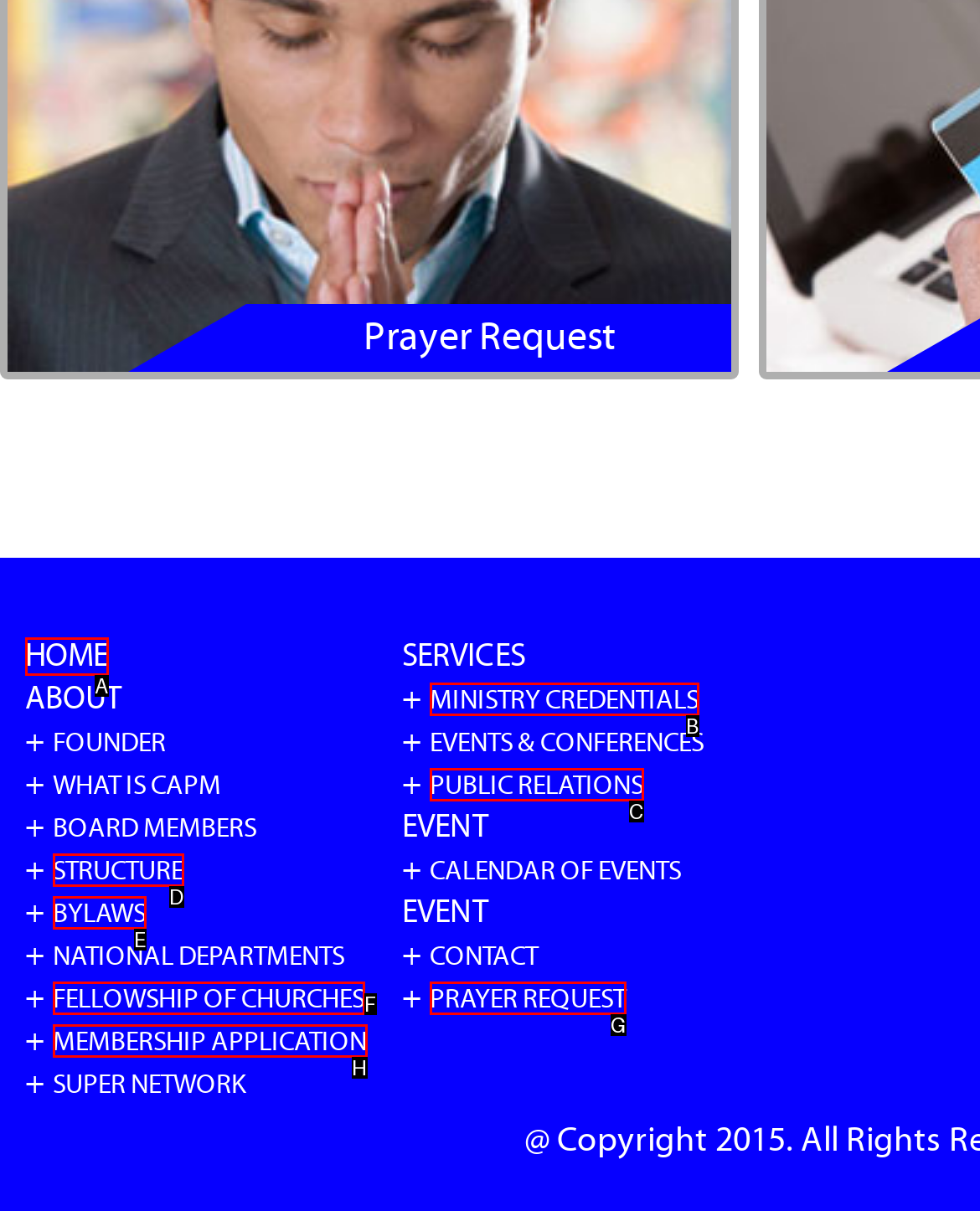Using the description: Fellowship of Churches, find the HTML element that matches it. Answer with the letter of the chosen option.

F